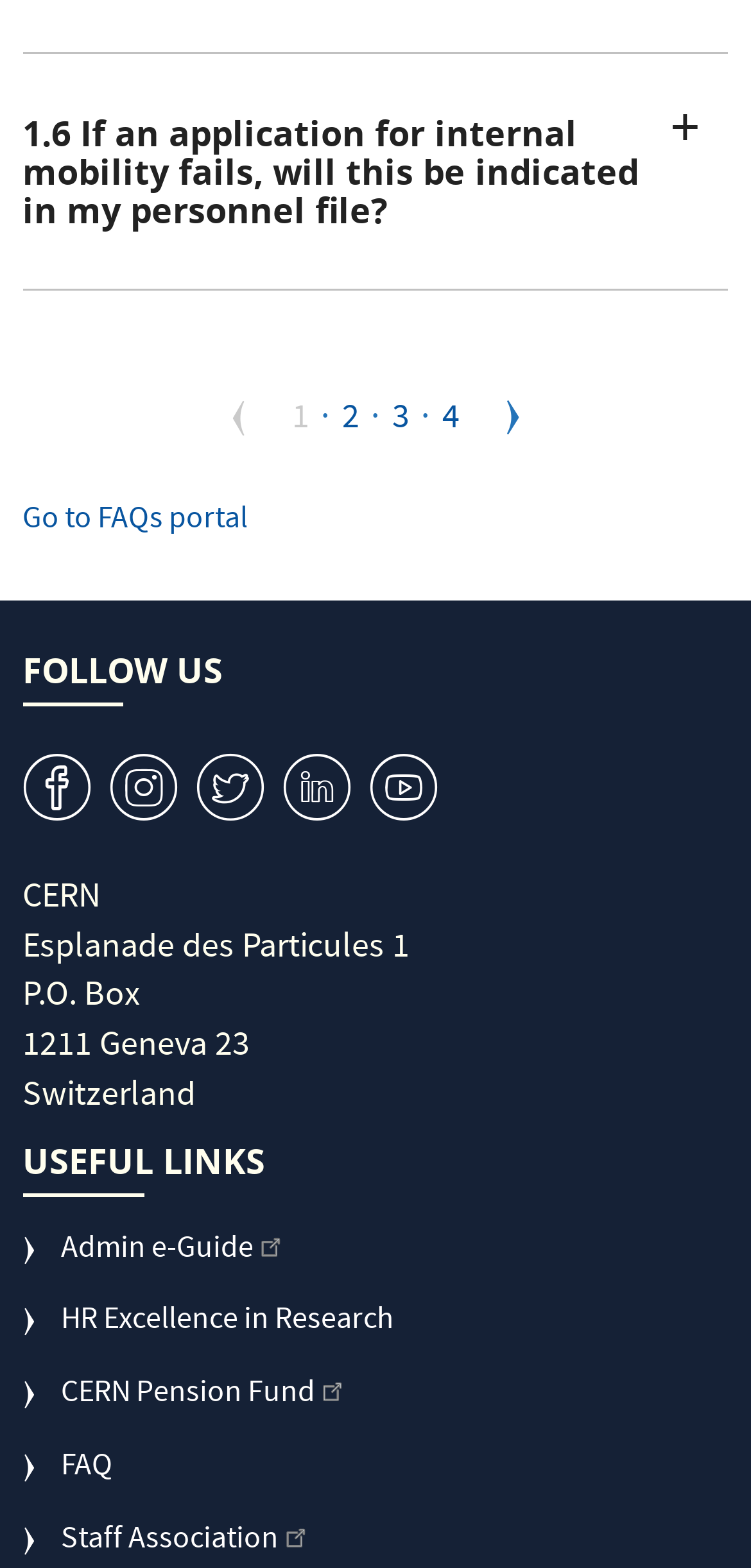Please identify the bounding box coordinates of the area that needs to be clicked to fulfill the following instruction: "Go to next page."

[0.645, 0.25, 0.722, 0.284]